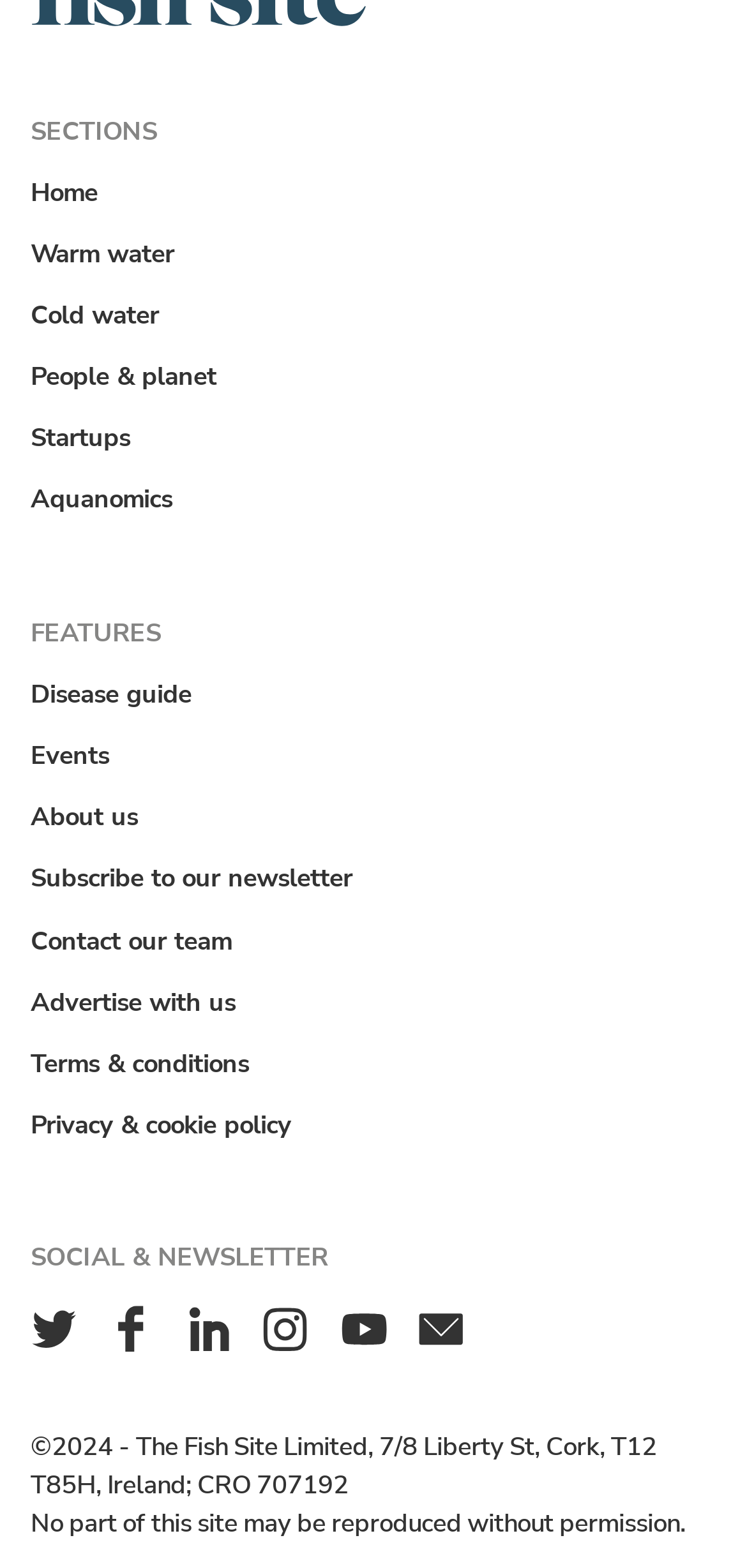Respond with a single word or phrase for the following question: 
What is the copyright year?

2024